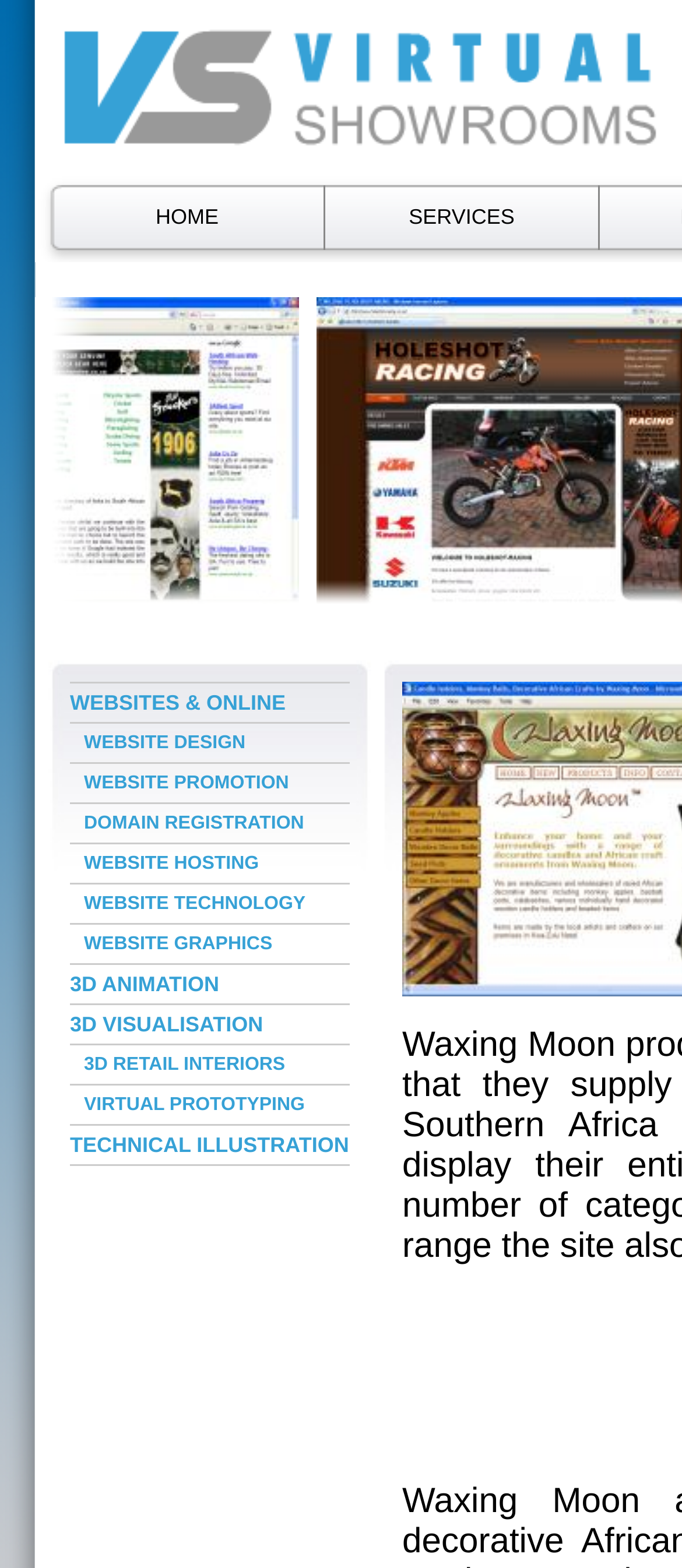Please determine the bounding box coordinates for the UI element described here. Use the format (top-left x, top-left y, bottom-right x, bottom-right y) with values bounded between 0 and 1: 3D RETAIL INTERIORS

[0.103, 0.667, 0.513, 0.691]